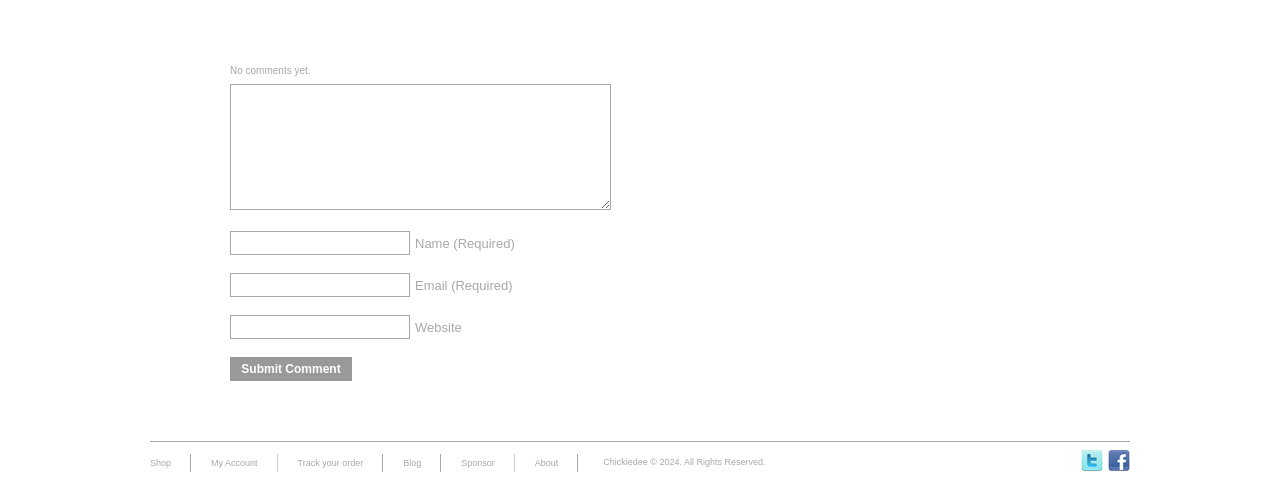What are the small images at the bottom right?
From the image, respond using a single word or phrase.

Social media icons